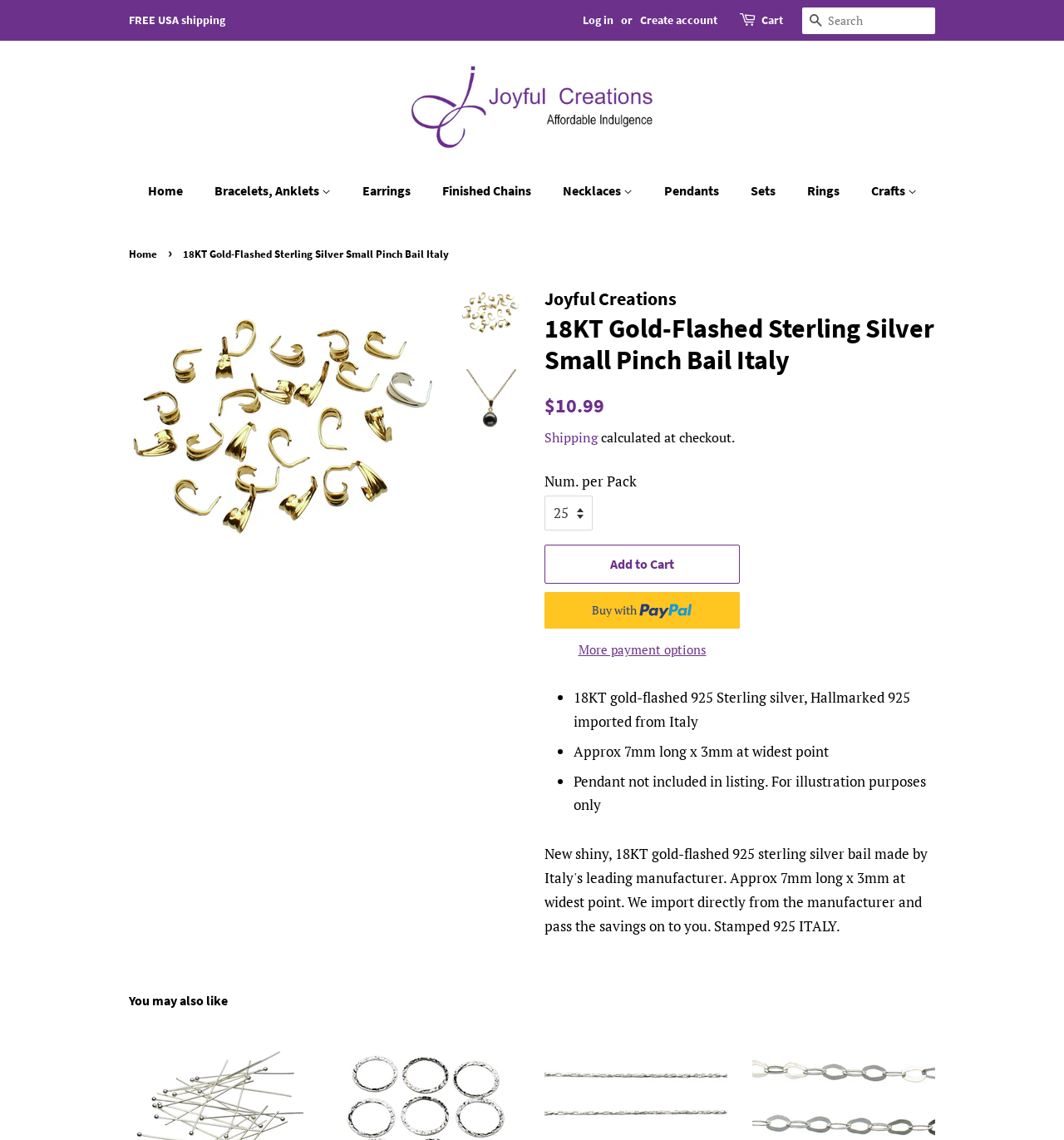Pinpoint the bounding box coordinates for the area that should be clicked to perform the following instruction: "View Home page".

[0.139, 0.153, 0.187, 0.183]